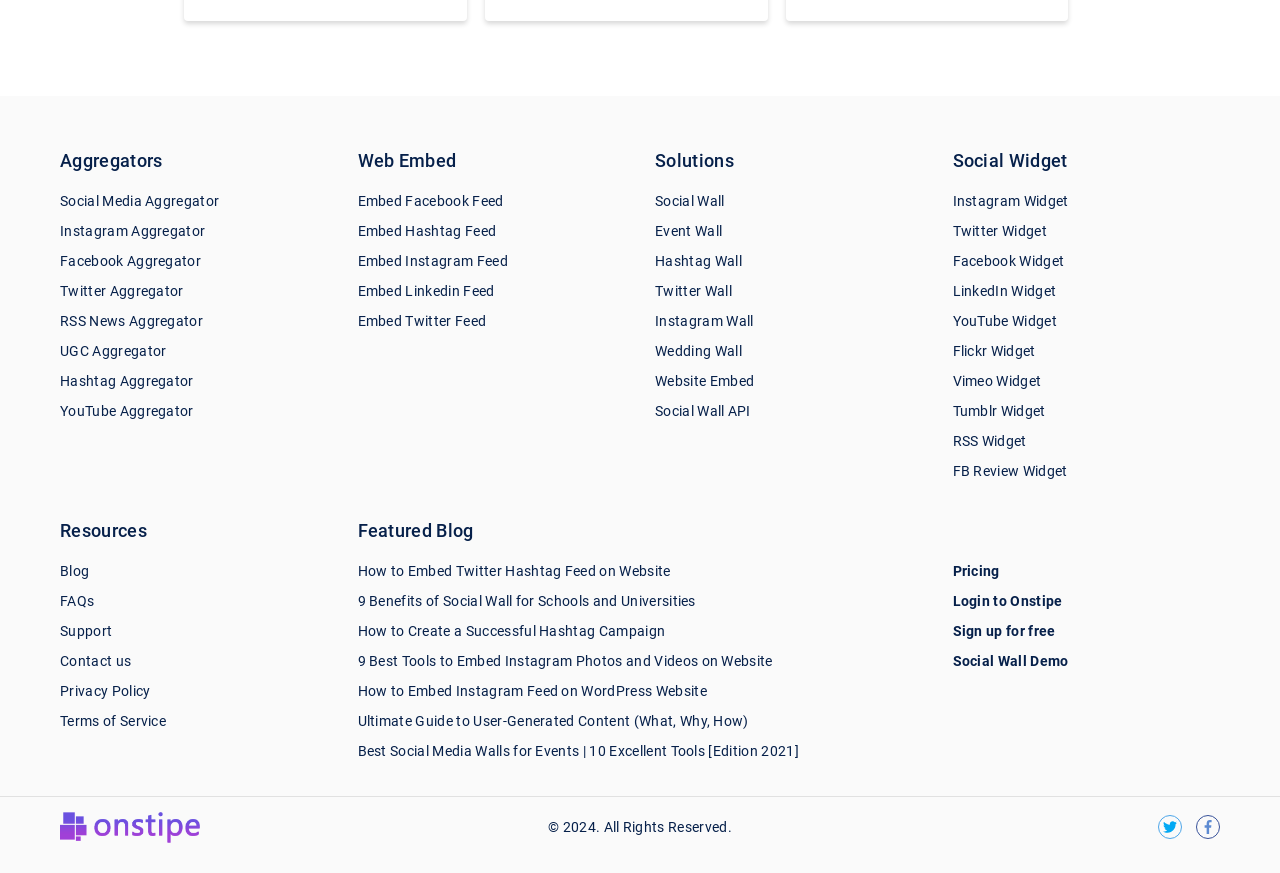What is the name of the company?
Craft a detailed and extensive response to the question.

The company name 'Onstipe' is mentioned at the bottom of the webpage, along with a link to its Twitter and Facebook pages, which suggests that Onstipe is the name of the company.